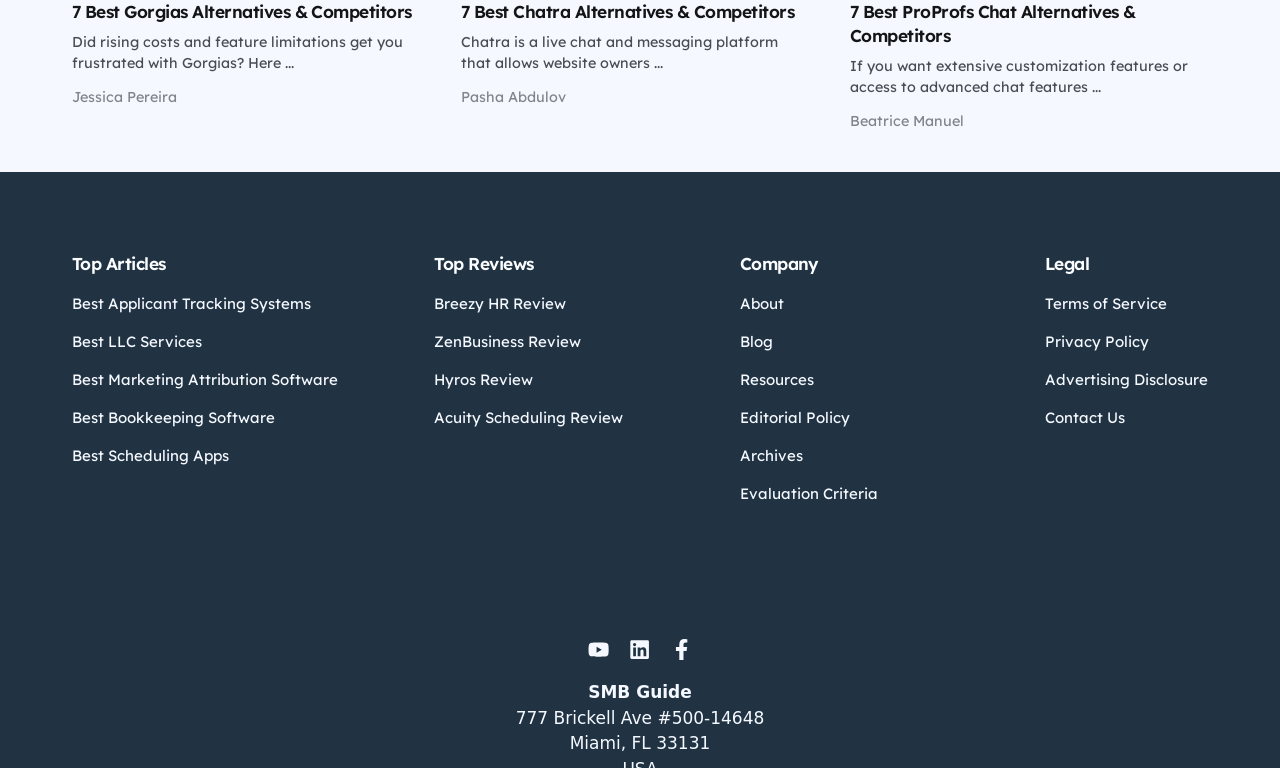What social media platforms can you follow the company on?
Please interpret the details in the image and answer the question thoroughly.

The answer can be found in the link elements located at [0.453, 0.826, 0.482, 0.865], [0.485, 0.826, 0.515, 0.865], and [0.518, 0.826, 0.547, 0.865]. These elements contain the links to follow the company on Instagram and Facebook.